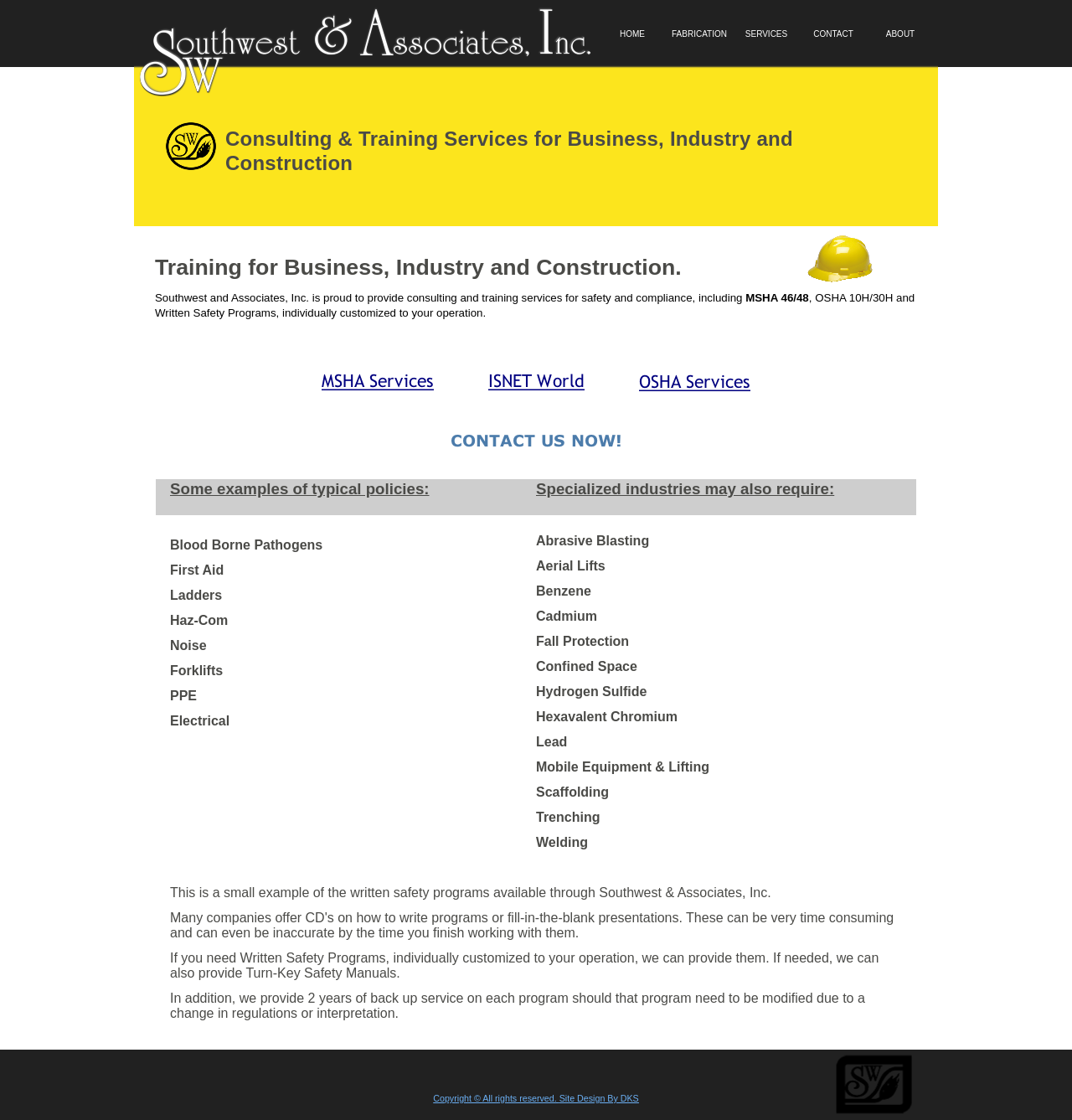Answer the following query concisely with a single word or phrase:
What is the topic of the written safety programs mentioned on the webpage?

Business, Industry and Construction